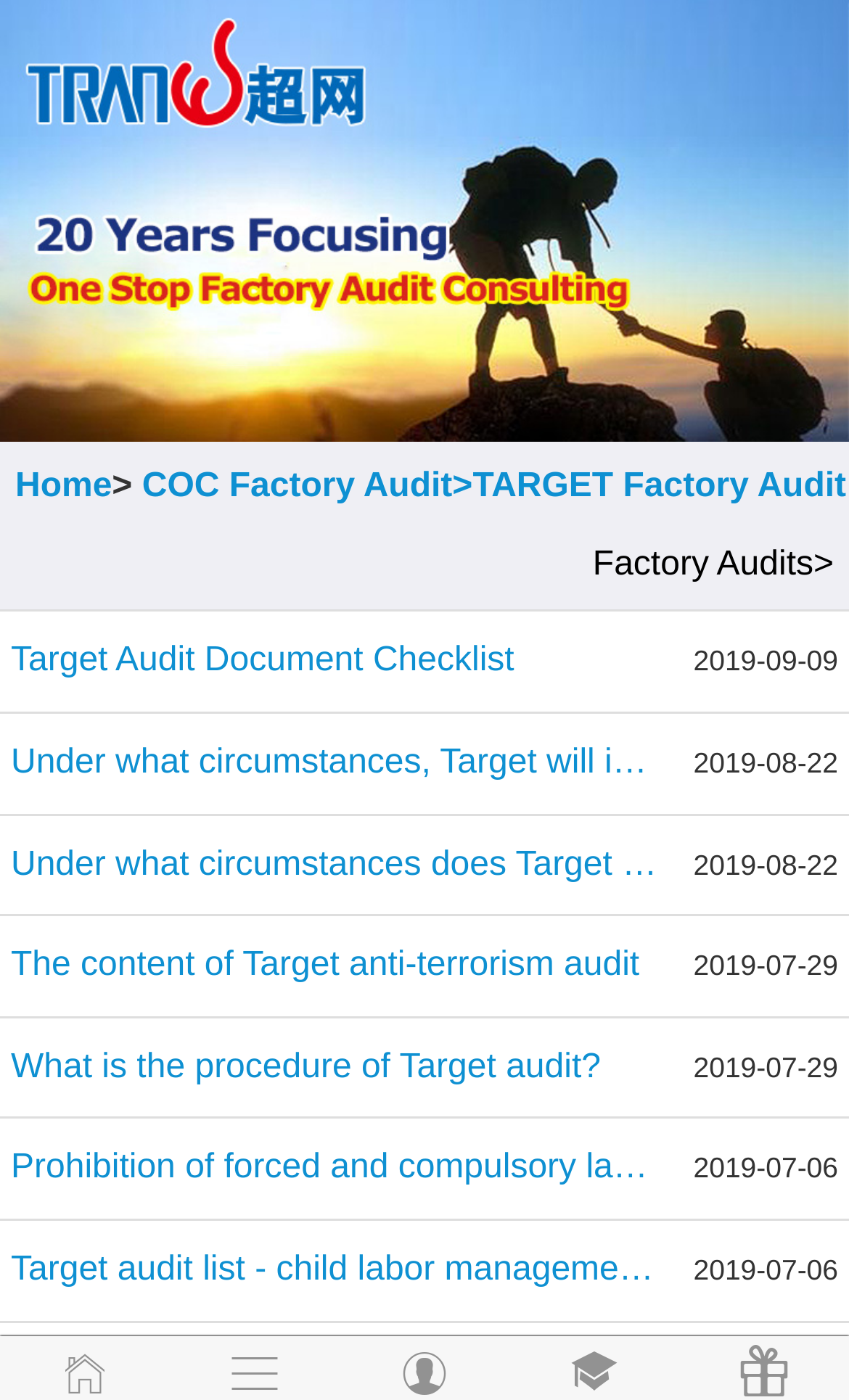How many articles are listed on the webpage?
From the details in the image, answer the question comprehensively.

By counting the number of links on the webpage, I can see that there are 7 articles listed, including 'Target Audit Document Checklist', 'Under what circumstances, Target will incur a fine？', and others.